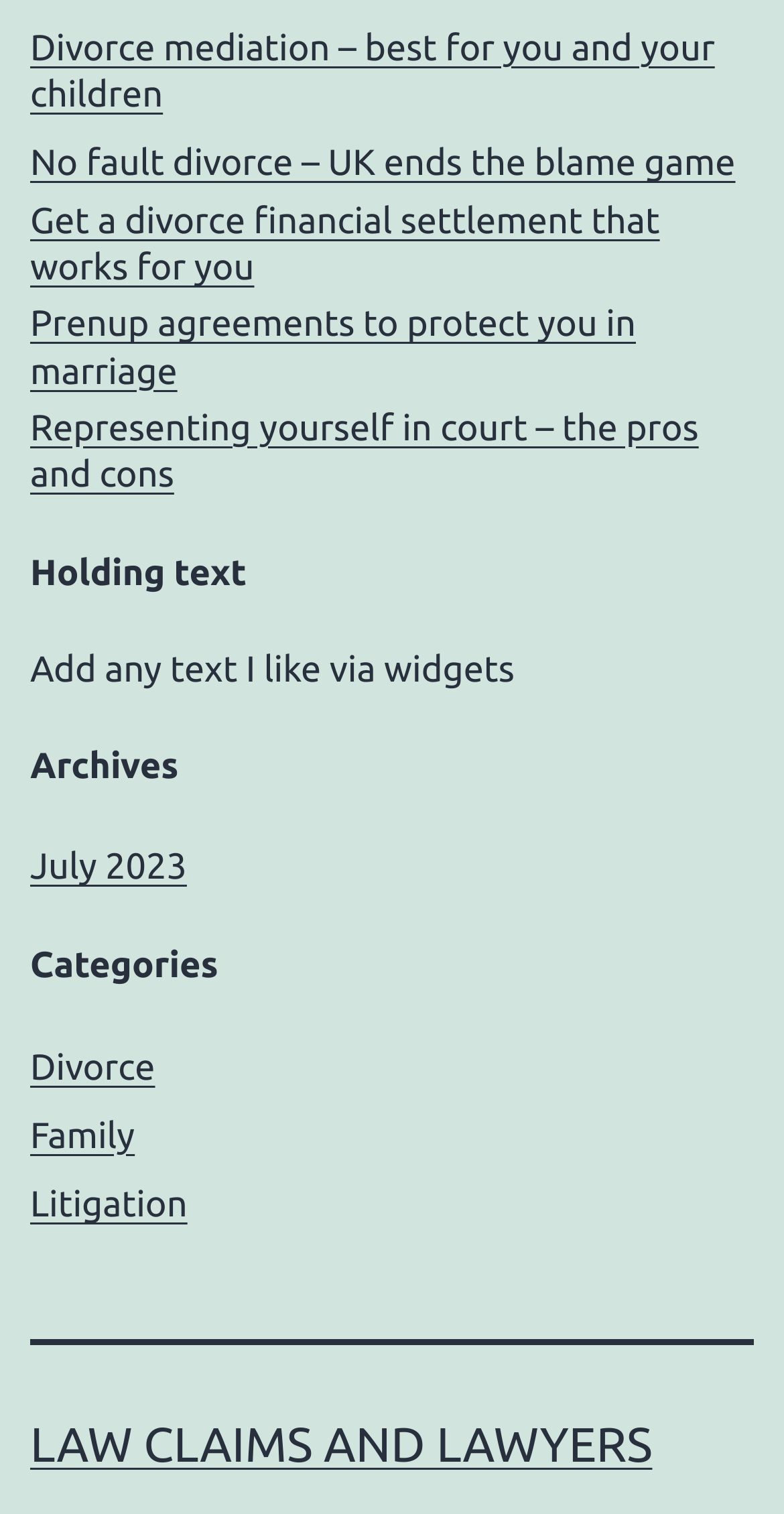Can you find the bounding box coordinates of the area I should click to execute the following instruction: "Search for something"?

None